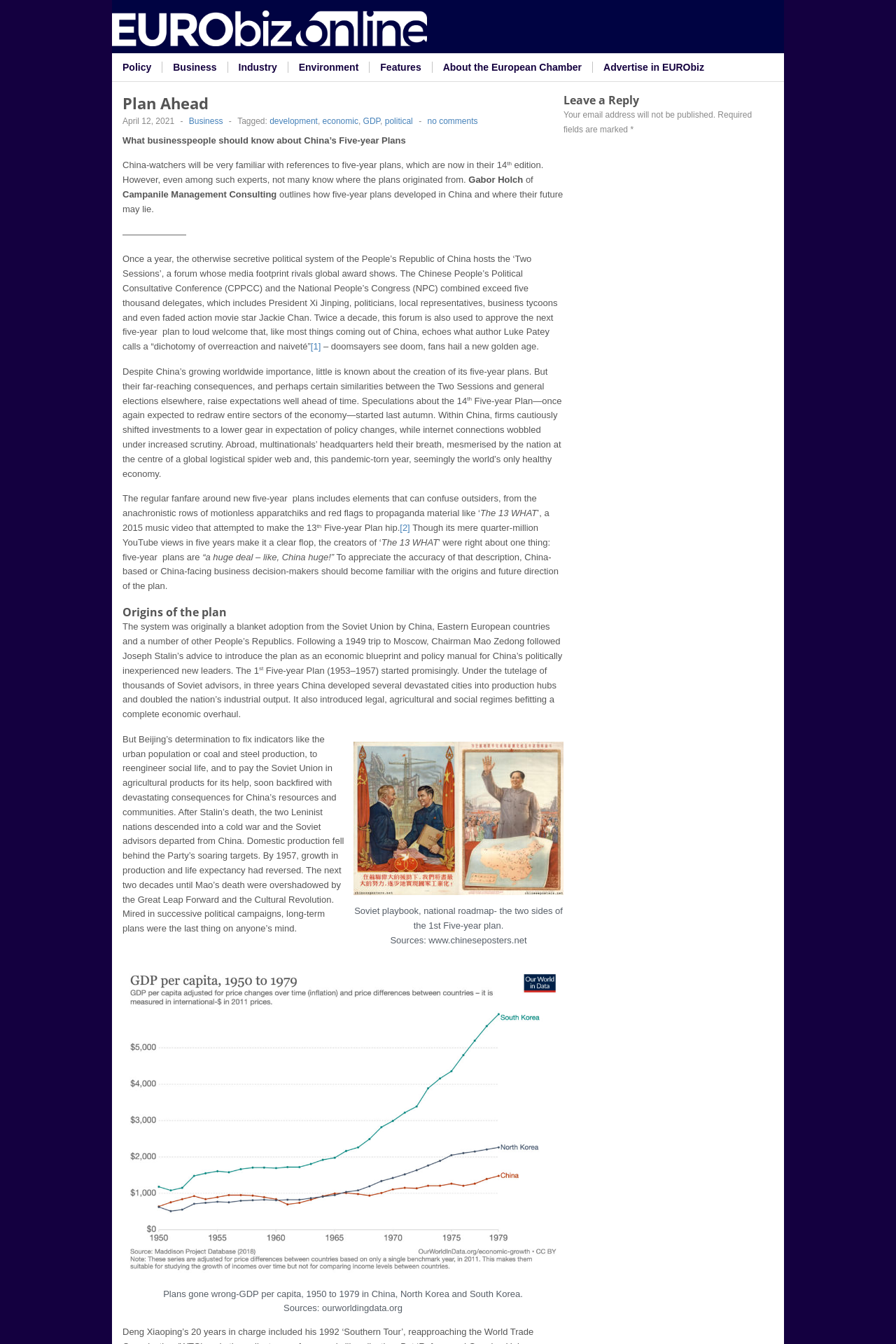Identify the bounding box coordinates of the part that should be clicked to carry out this instruction: "Read the article 'What businesspeople should know about China’s Five-year Plans'".

[0.137, 0.1, 0.453, 0.108]